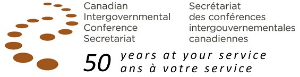Explain in detail what you see in the image.

The image prominently features the logo of the Canadian Intergovernmental Conference Secretariat, celebrating 50 years of service. The design includes a series of stylized footprints that symbolize progress and collaboration, reflecting the organization's commitment to fostering partnerships among Canadian governments. The text in both English and French reads, "50 years at your service / ans à votre service," emphasizing its dedication to serving the needs of Canadian citizens through intergovernmental dialogue and cooperation. This logo illustrates the importance of collaboration in addressing health care and other vital issues facing Canadians, aligning with the themes highlighted in the accompanying text about health partnerships and funding initiatives.